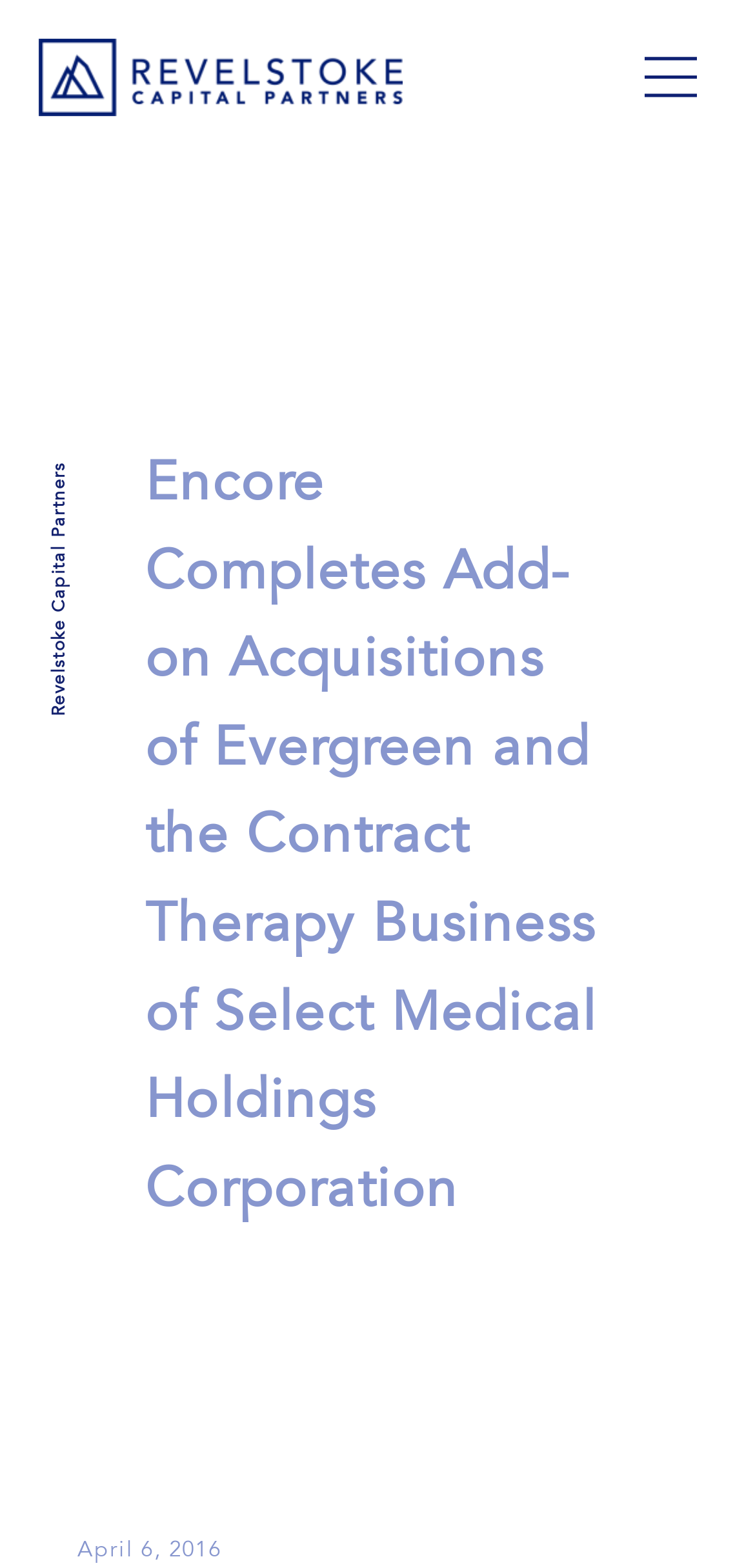Determine the bounding box of the UI component based on this description: "title="Revelstoke Capital Partners"". The bounding box coordinates should be four float values between 0 and 1, i.e., [left, top, right, bottom].

[0.051, 0.025, 0.532, 0.074]